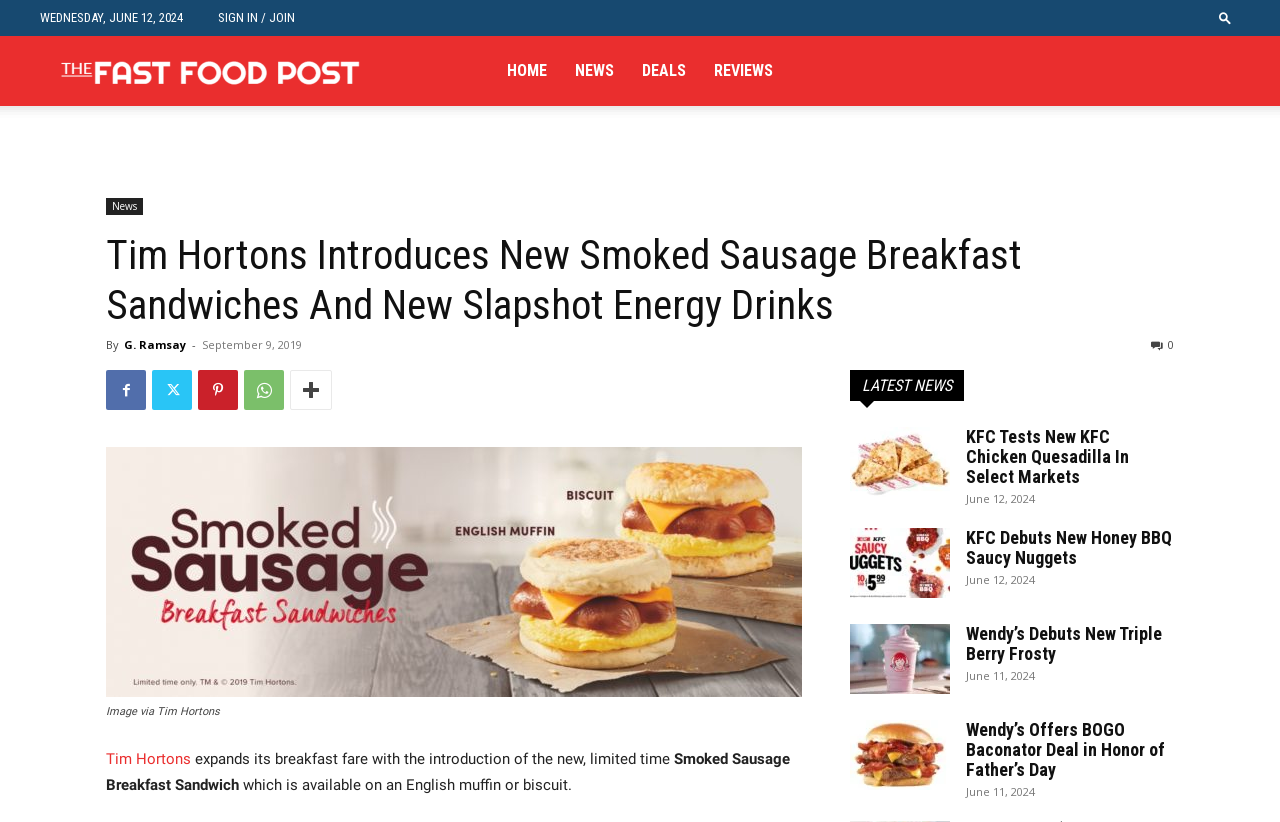Please find the bounding box coordinates of the element that must be clicked to perform the given instruction: "Visit the 'HOME' page". The coordinates should be four float numbers from 0 to 1, i.e., [left, top, right, bottom].

[0.396, 0.044, 0.427, 0.129]